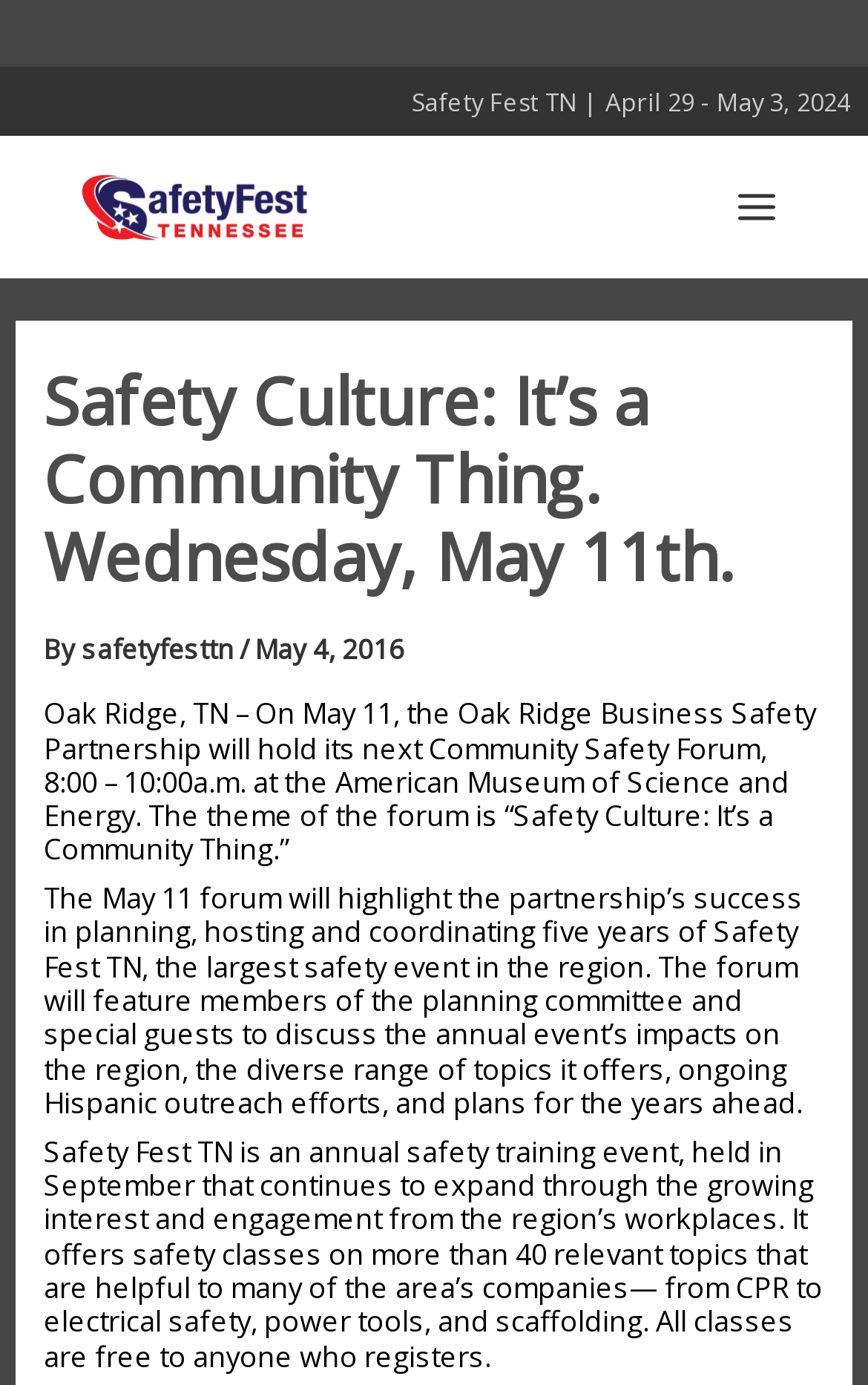What is the theme of the Community Safety Forum?
Using the screenshot, give a one-word or short phrase answer.

Safety Culture: It’s a Community Thing